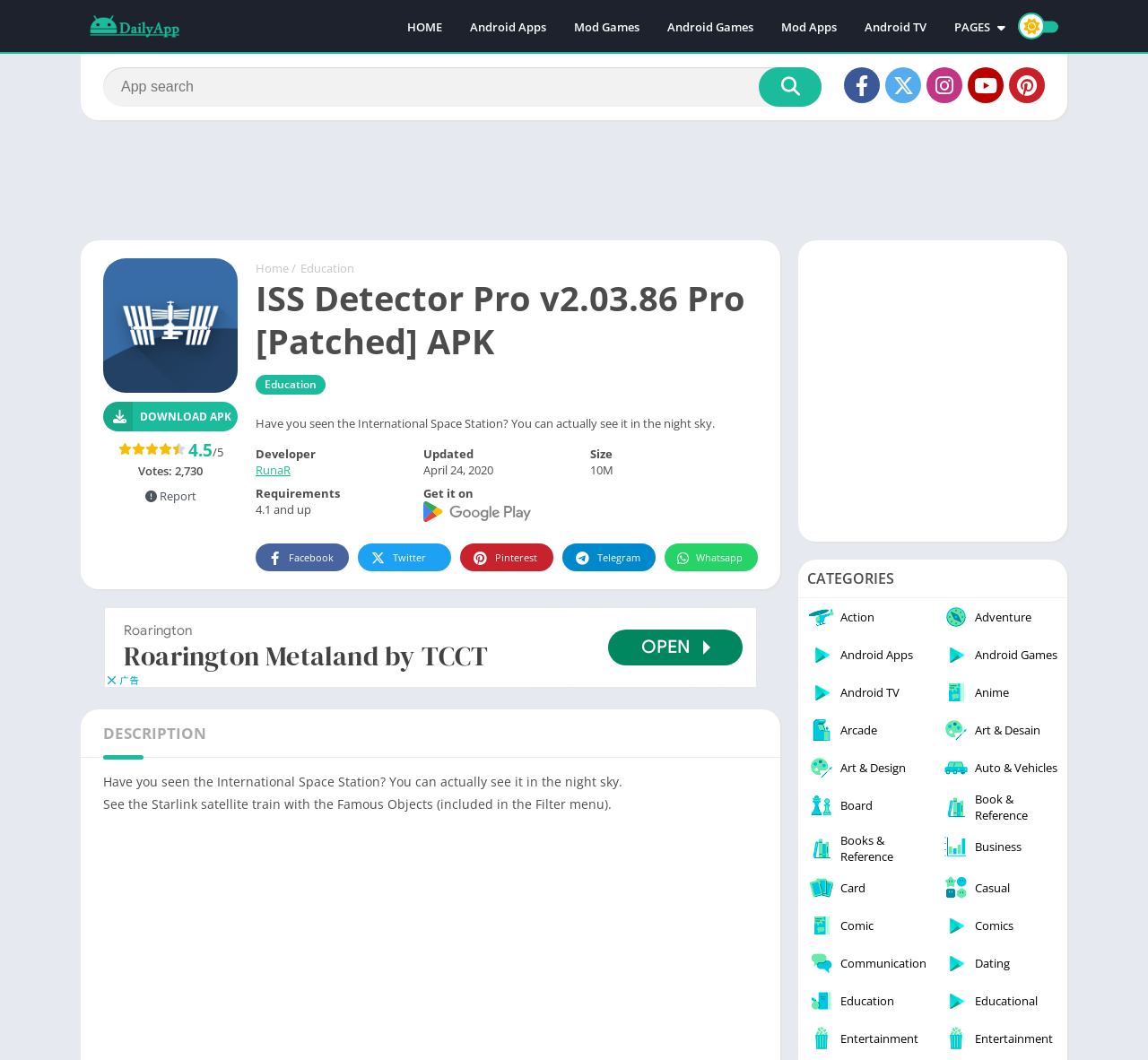Who is the developer of ISS Detector Pro v2.03.86 Pro?
Answer the question with as much detail as you can, using the image as a reference.

The developer's name can be found in the section where the APK details are listed. It is mentioned as 'RunaR'.